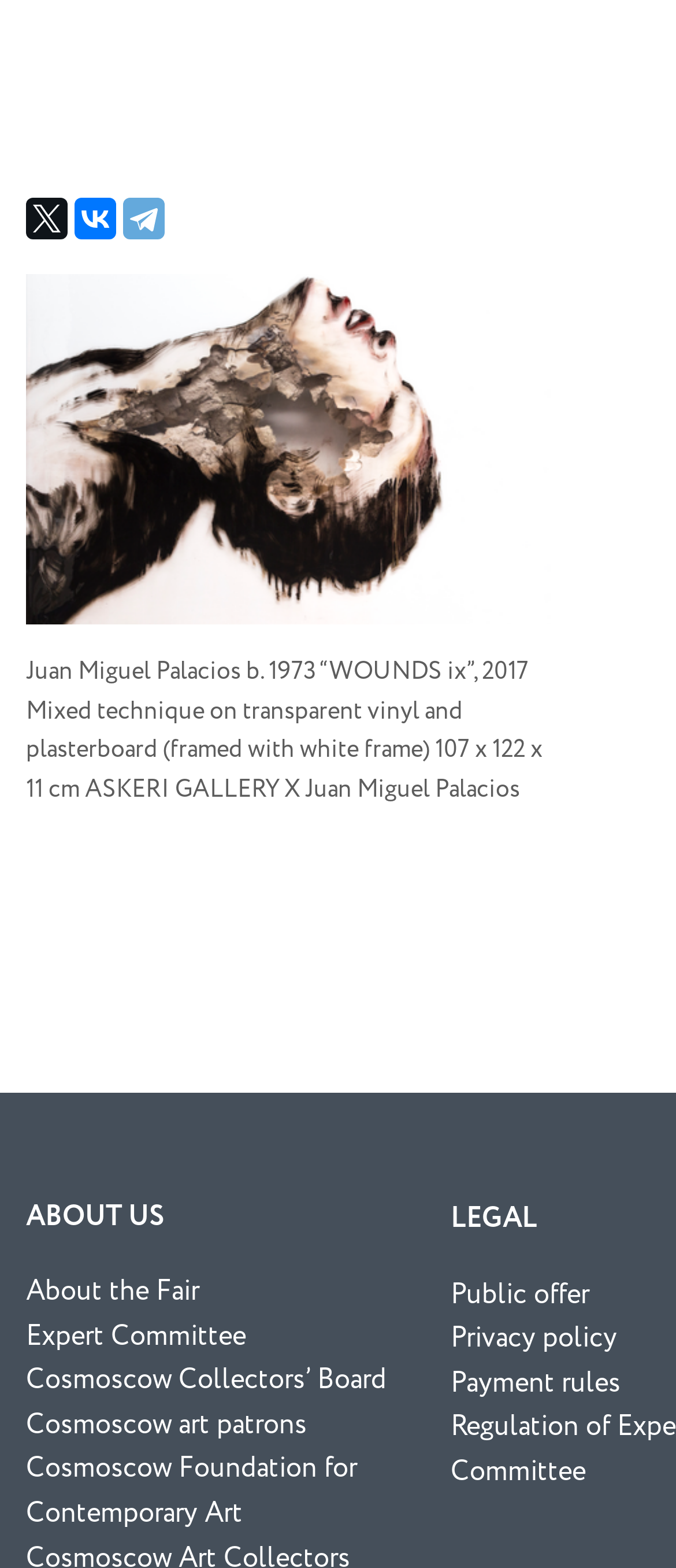How many social media links are there?
Please provide a comprehensive answer based on the contents of the image.

I counted the number of social media links by looking at the links at the top of the page, which are 'Twitter', 'ВКонтакте', and 'Telegram', and found that there are three social media links.